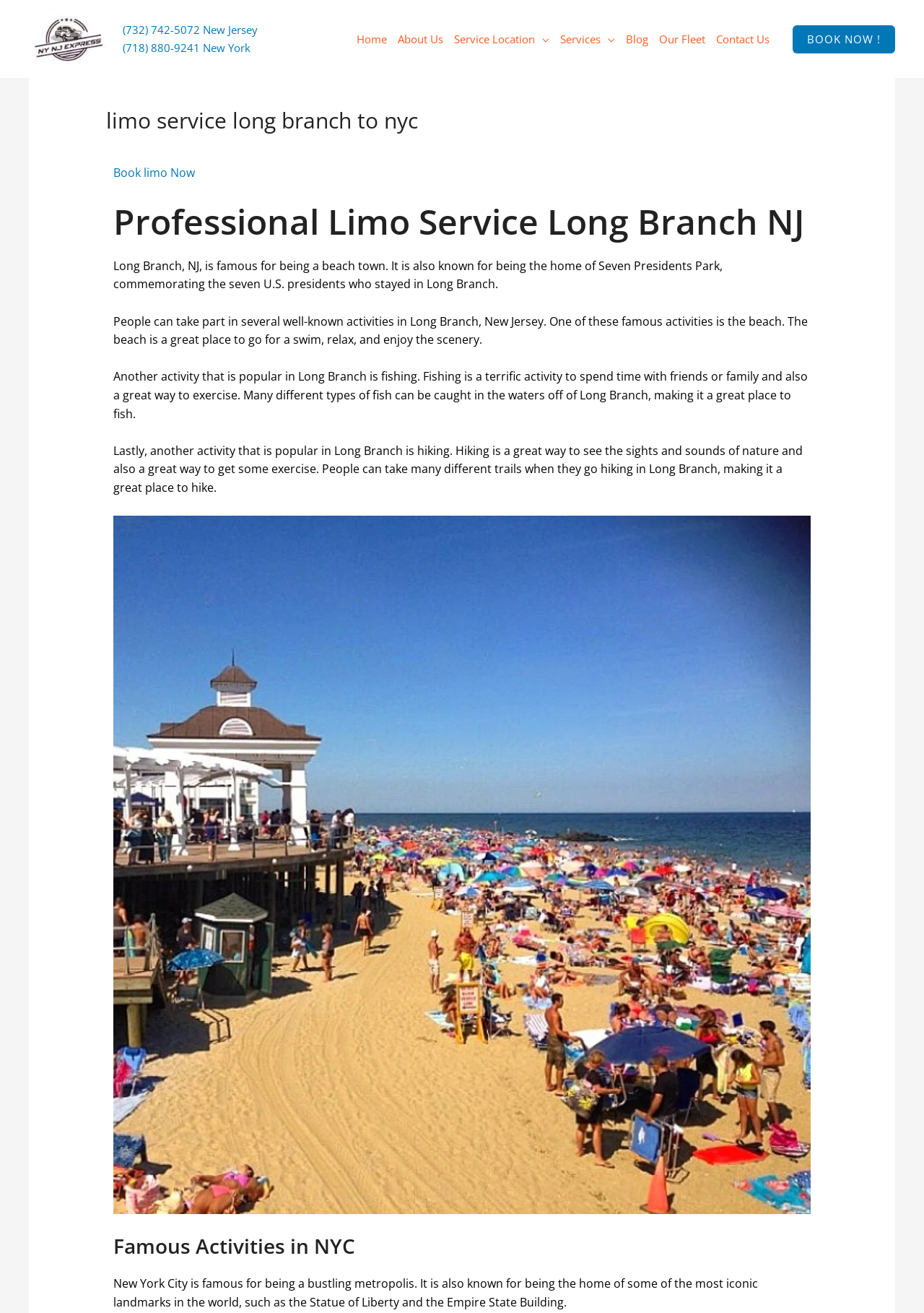Provide your answer in a single word or phrase: 
What is the famous landmark mentioned in NYC?

Statue of Liberty